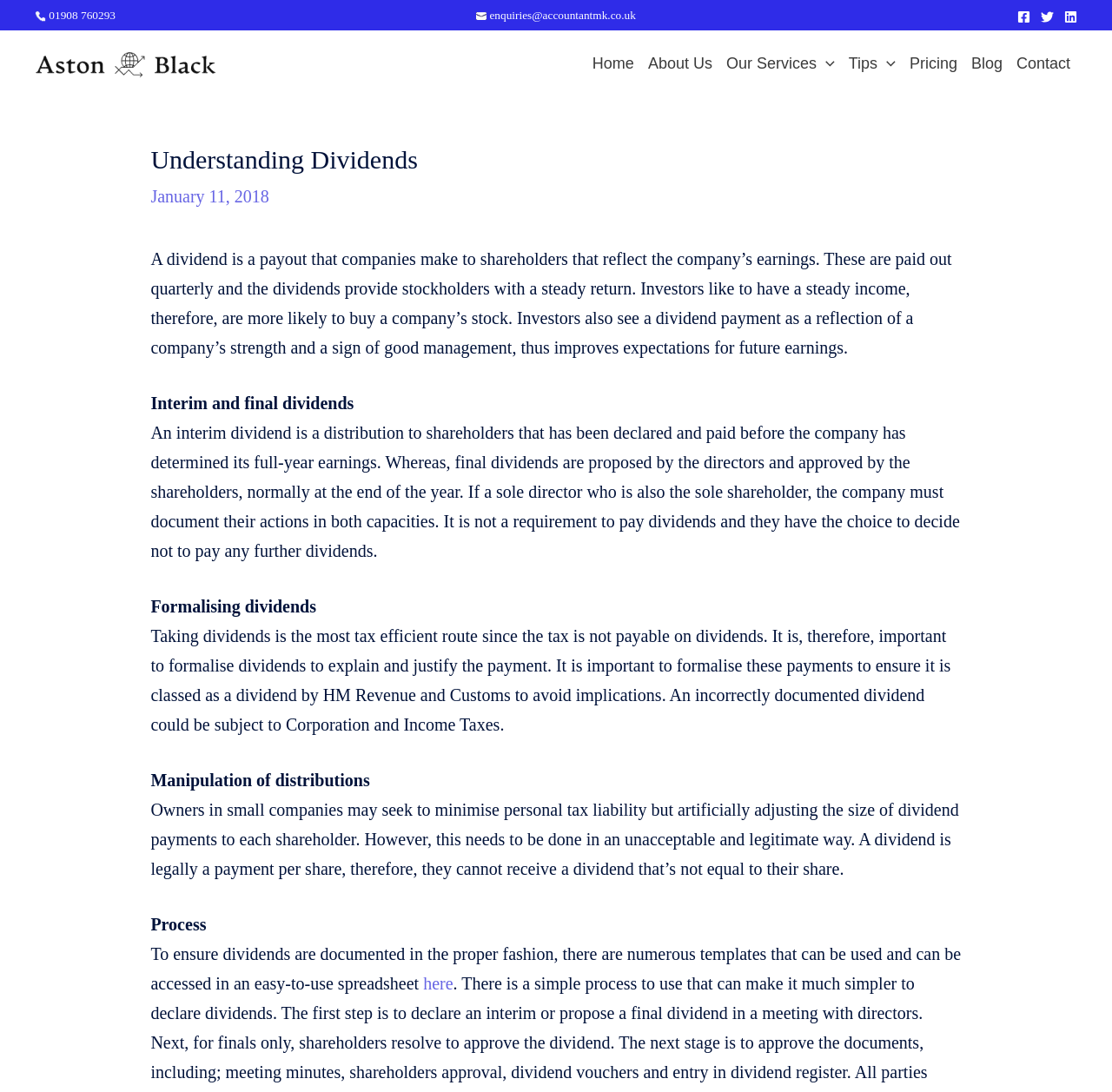What is the topic of the article?
Look at the image and respond with a one-word or short phrase answer.

Understanding Dividends